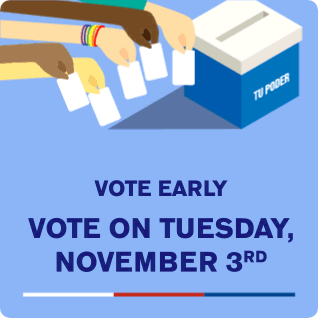What is the purpose of this graphic?
Look at the image and answer with only one word or phrase.

To encourage civic participation